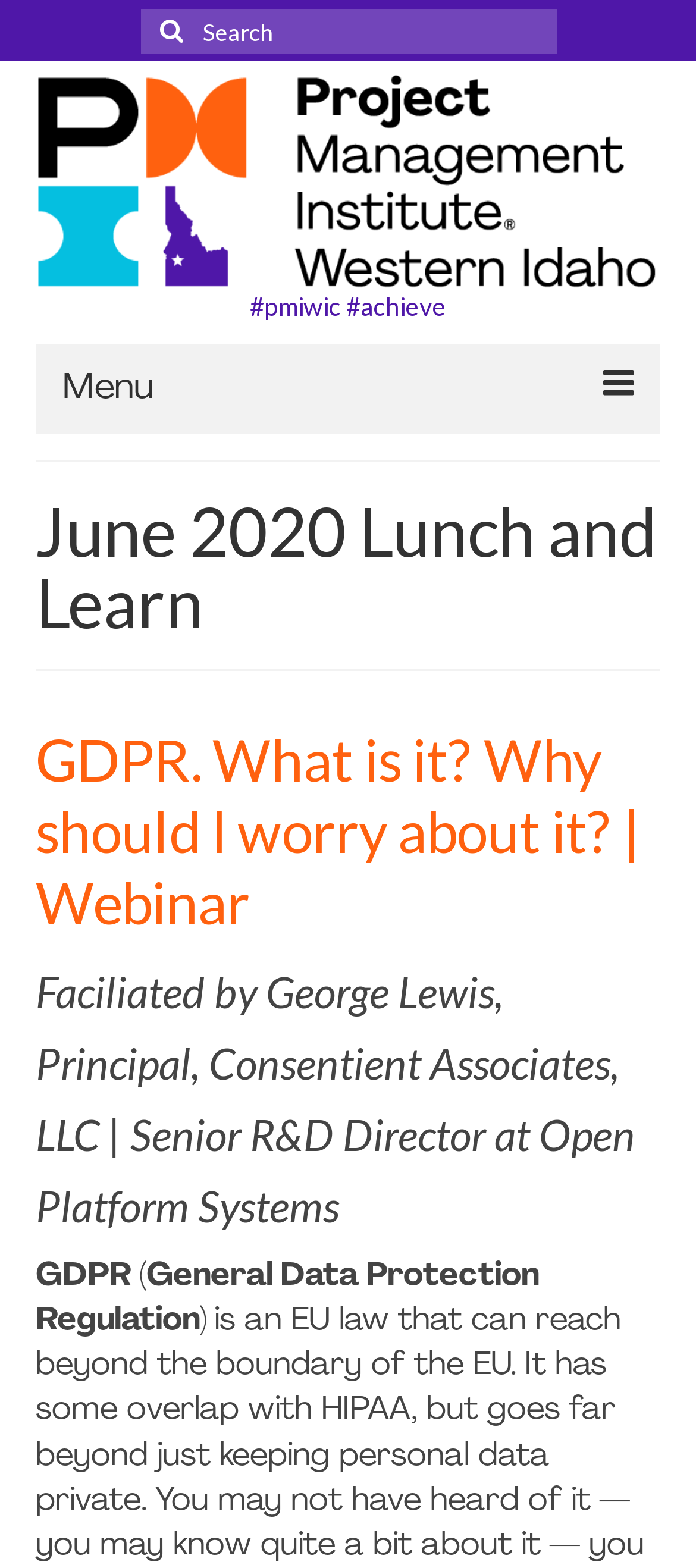Please locate the bounding box coordinates of the element that needs to be clicked to achieve the following instruction: "Read the GDPR webinar description". The coordinates should be four float numbers between 0 and 1, i.e., [left, top, right, bottom].

[0.051, 0.462, 0.949, 0.598]